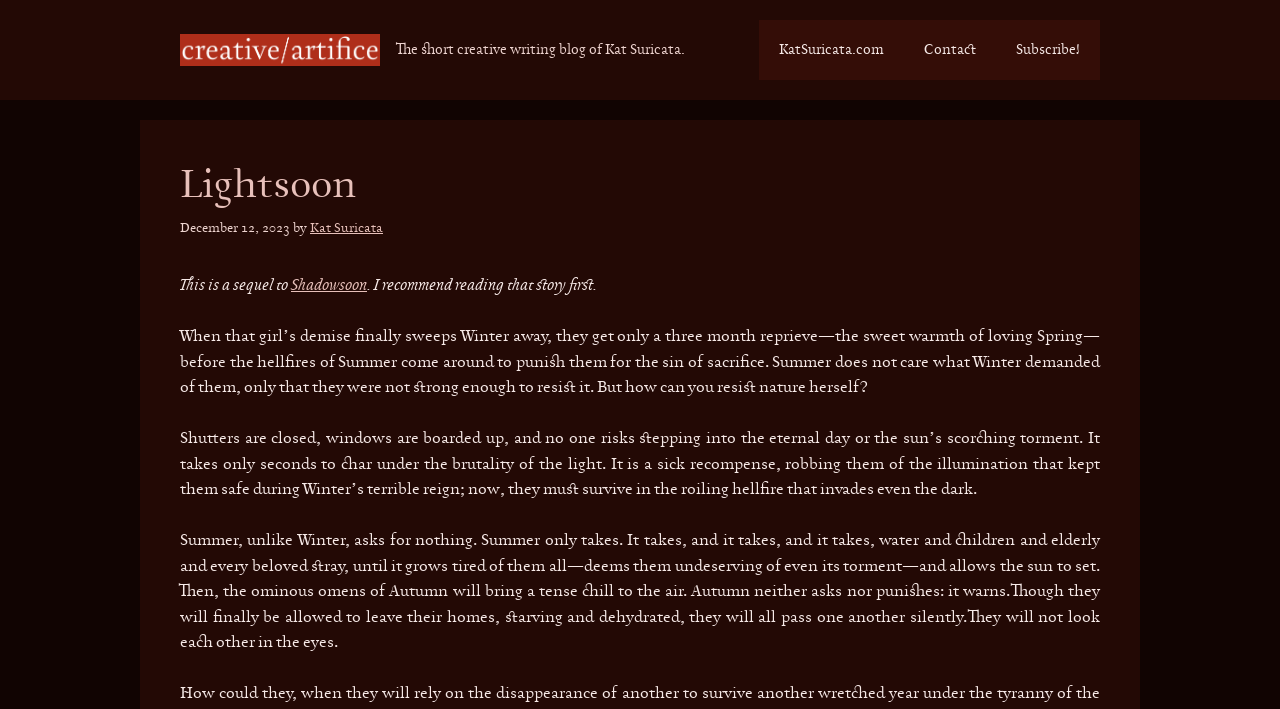What season comes after Winter?
Refer to the screenshot and respond with a concise word or phrase.

Spring